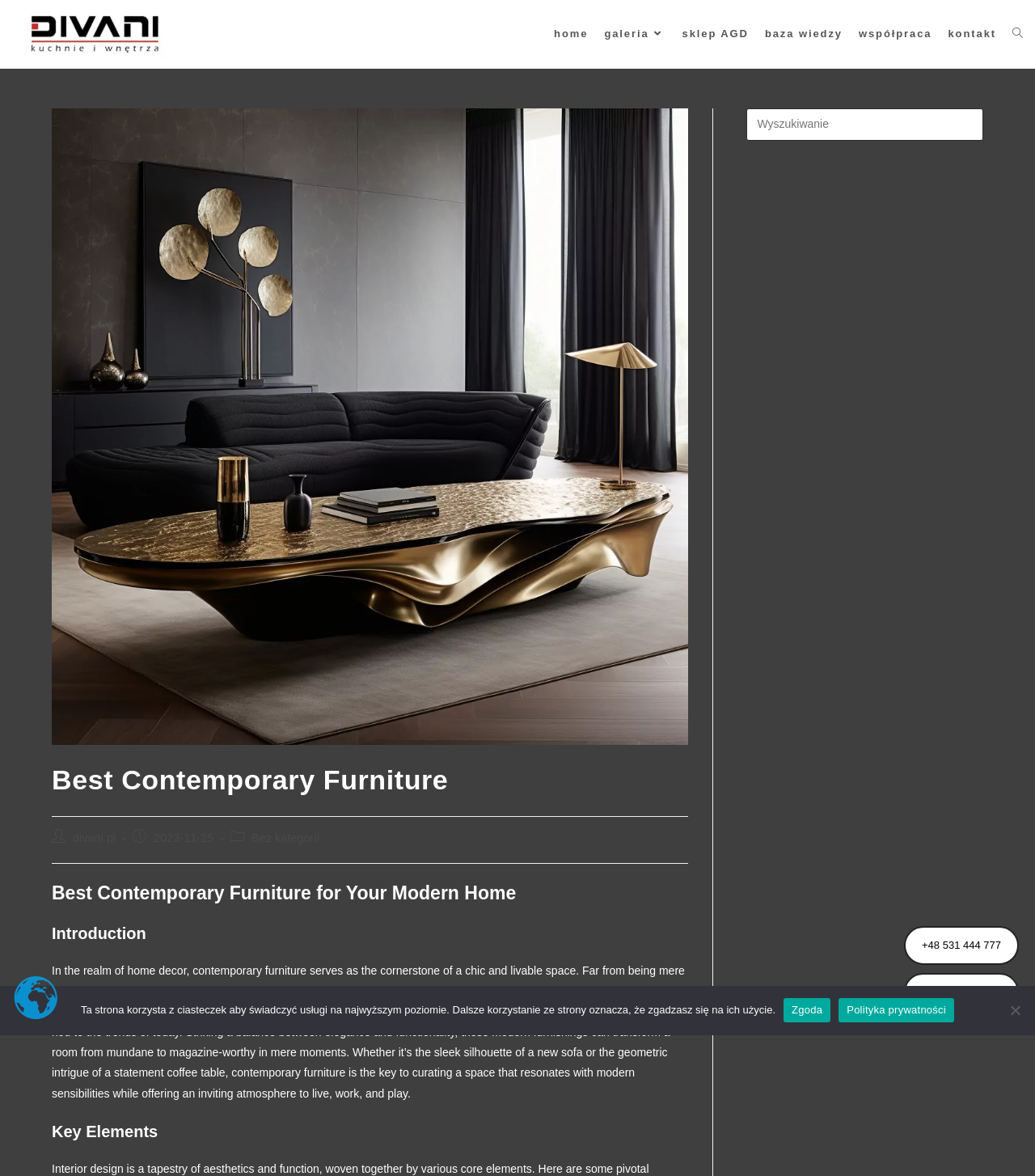Indicate the bounding box coordinates of the element that needs to be clicked to satisfy the following instruction: "Visit the 'galeria' page". The coordinates should be four float numbers between 0 and 1, i.e., [left, top, right, bottom].

[0.576, 0.0, 0.651, 0.058]